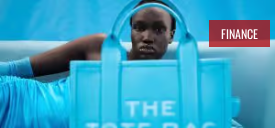What is the name of the bag?
Kindly offer a comprehensive and detailed response to the question.

The name of the bag is 'THE TOTE BAG', which is prominently displayed in the foreground of the image, contrasting sharply against the model's elegant blue attire and the vibrant blue backdrop.